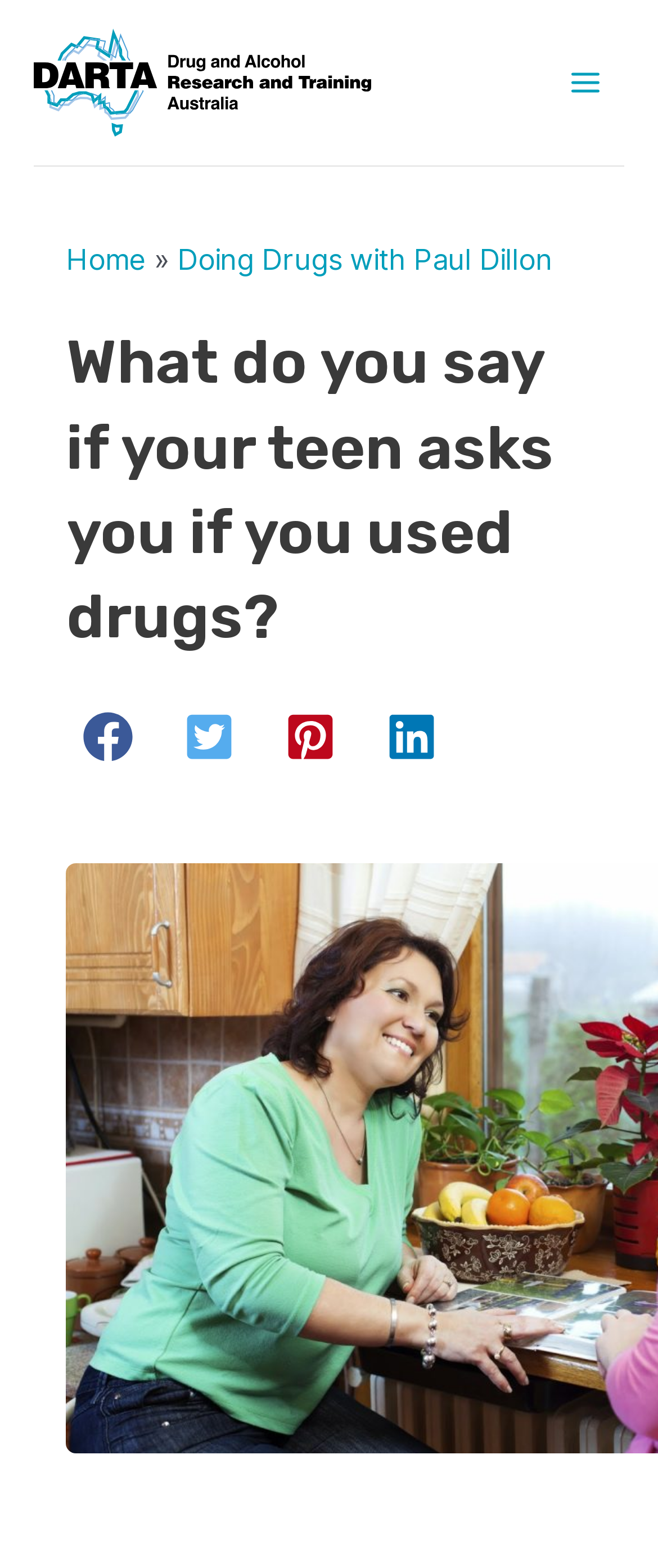Determine the main text heading of the webpage and provide its content.

What do you say if your teen asks you if you used drugs?